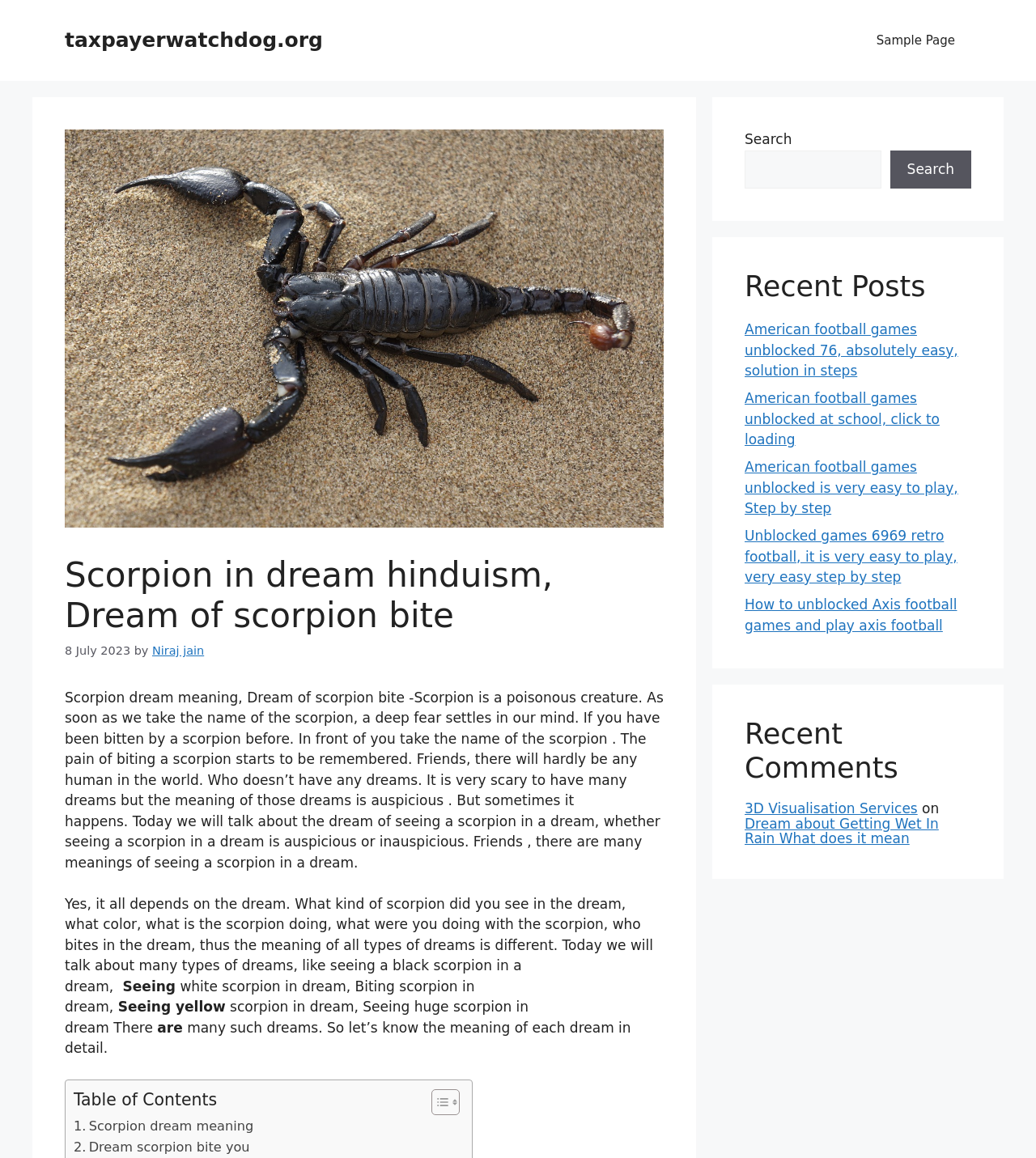Provide a comprehensive description of the webpage.

The webpage is about the meaning of scorpions in dreams in Hinduism. At the top, there is a banner with the site's name, "taxpayerwatchdog.org", and a navigation menu with a link to a "Sample Page". Below the banner, there is an image related to scorpion dreams.

The main content of the page is divided into sections. The first section has a heading "Scorpion in dream hinduism, Dream of scorpion bite" and a timestamp "8 July 2023". Below the heading, there is a paragraph of text that discusses the fear associated with scorpions and the significance of dreams. The text also mentions that the meaning of dreams can be auspicious or inauspicious depending on the context.

The next section has several paragraphs of text that explore different aspects of scorpion dreams, including seeing black, white, yellow, or huge scorpions in dreams, and being bitten by a scorpion in a dream. The text also mentions that the meaning of each dream is different and will be discussed in detail.

To the right of the main content, there is a table of contents with links to different sections of the page. Below the table of contents, there are links to related articles, including "Scorpion dream meaning" and "Dream scorpion bite you".

In the bottom left corner of the page, there is a search bar with a button to search the site. Above the search bar, there is a section titled "Recent Posts" with links to several articles about American football games.

In the bottom right corner of the page, there is a section titled "Recent Comments" with a heading, but no comments are displayed. Below this section, there is a footer with links to other articles, including "3D Visualisation Services" and "Dream about Getting Wet In Rain What does it mean".